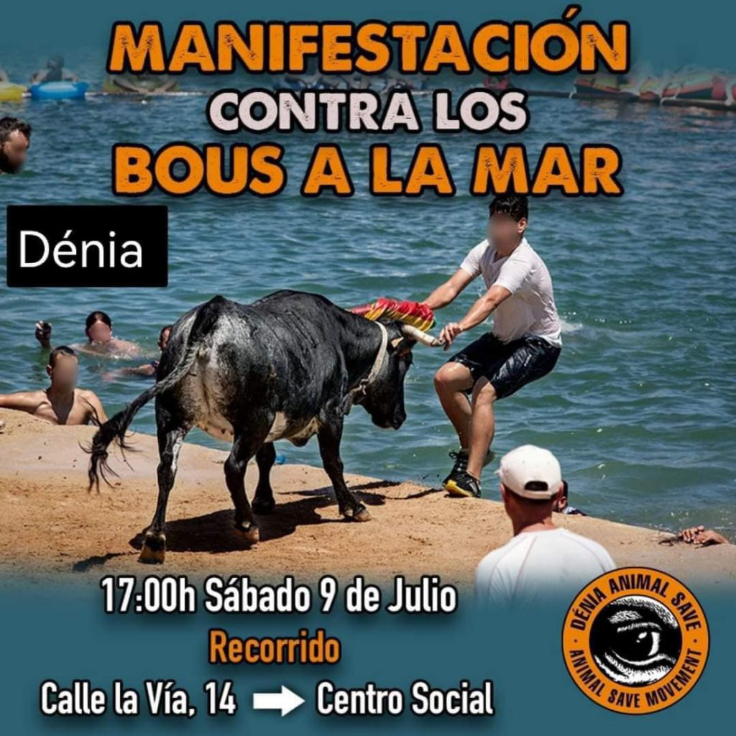Respond to the question with just a single word or phrase: 
What is the purpose of the Dénia Animal Save movement?

Advocacy for animal rights